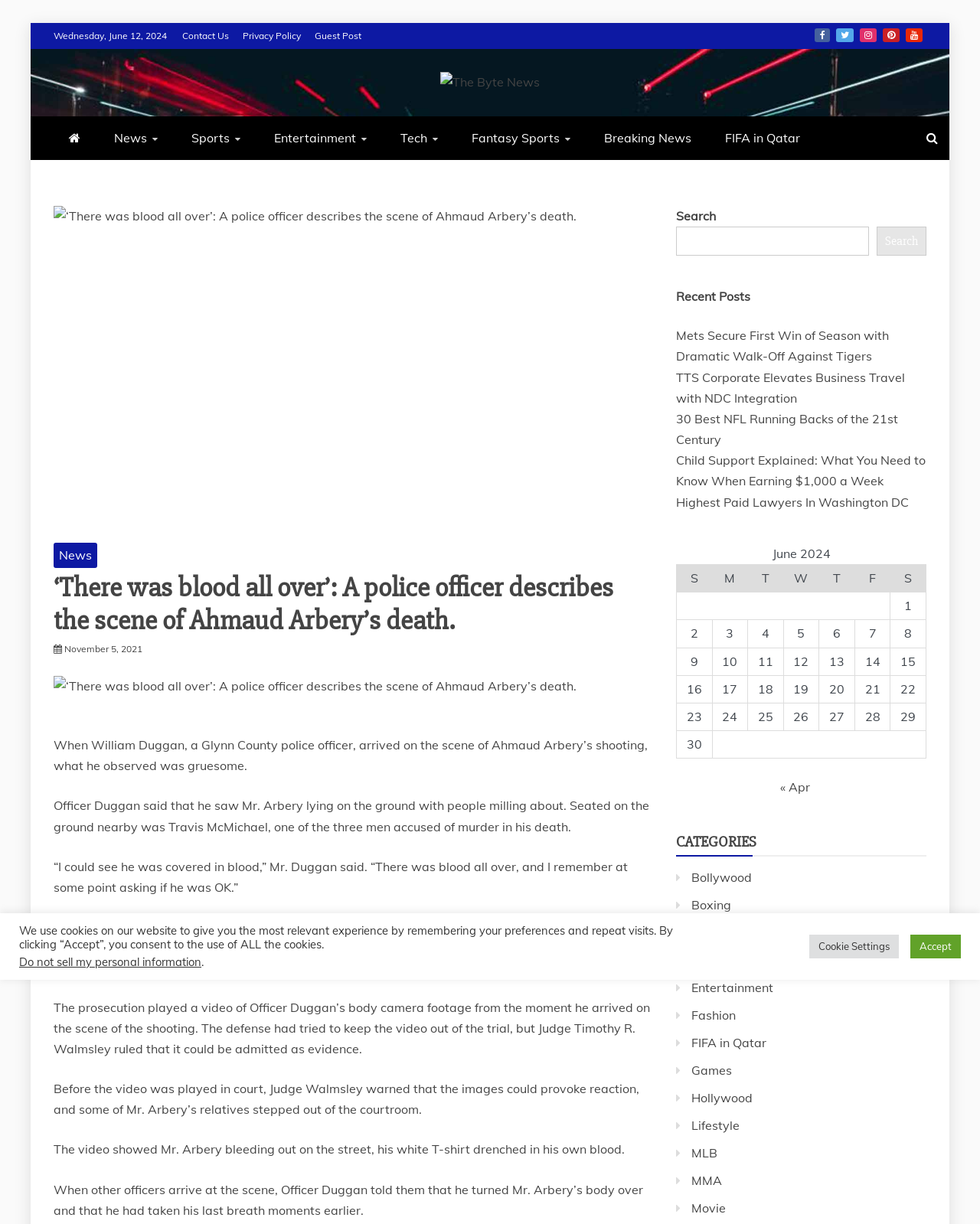Give a short answer to this question using one word or a phrase:
What is the date of the article?

November 5, 2021